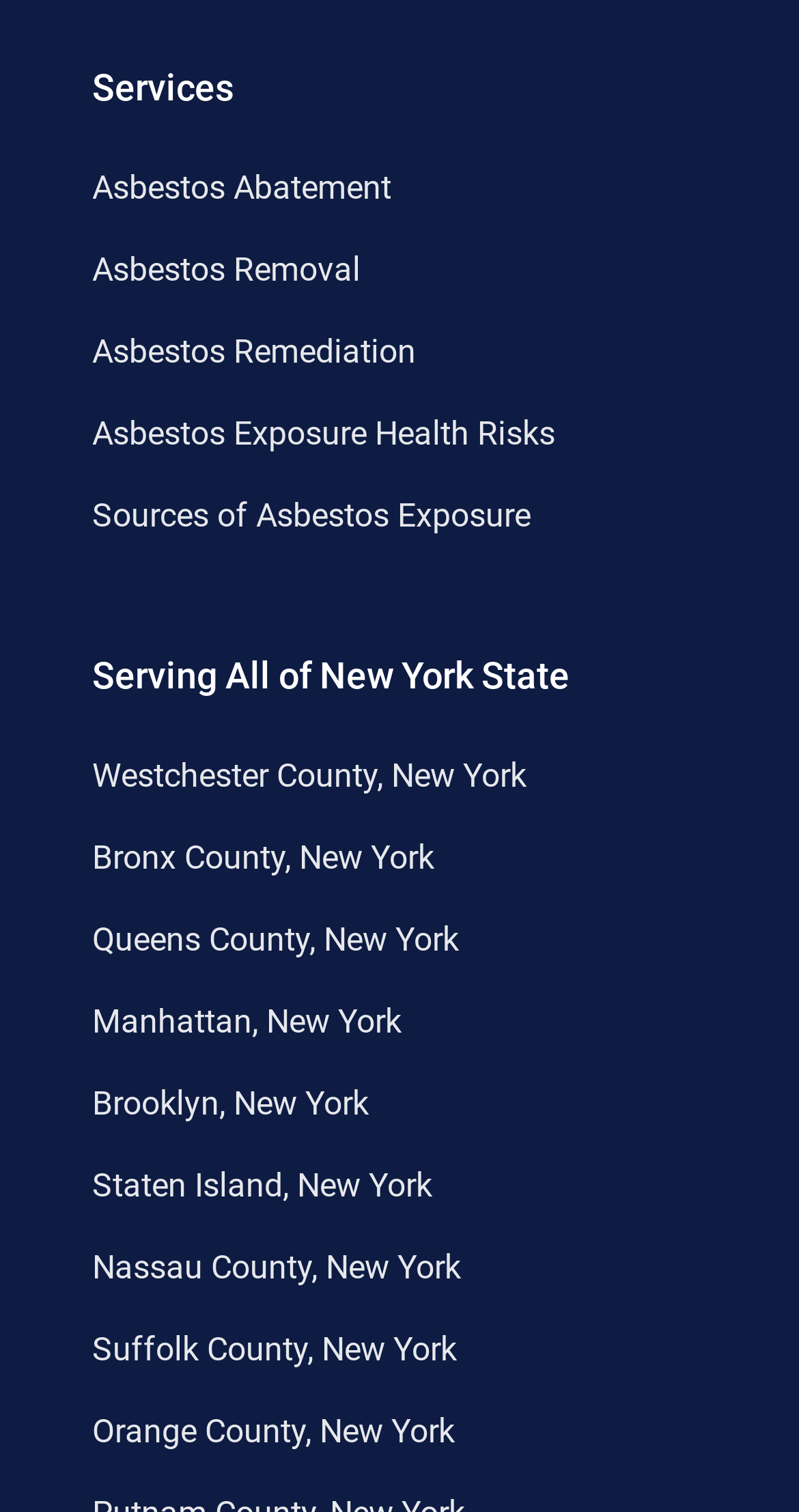Answer the question with a single word or phrase: 
What services are offered by the company?

Asbestos Abatement, Removal, Remediation, etc.